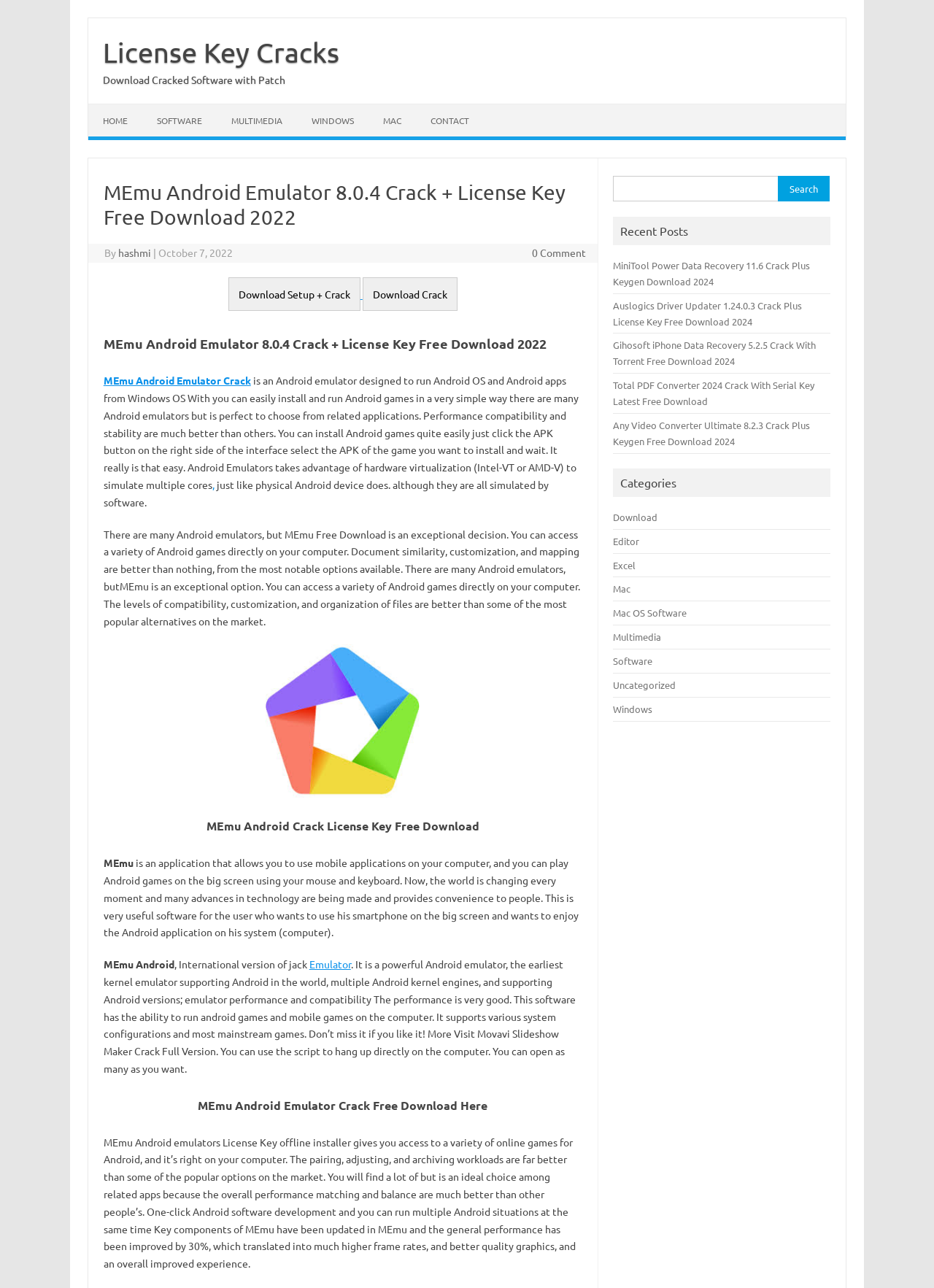Please determine the bounding box coordinates for the element that should be clicked to follow these instructions: "Read the 'MEmu Android Emulator 8.0.4 Crack + License Key Free Download 2022' article".

[0.111, 0.14, 0.623, 0.178]